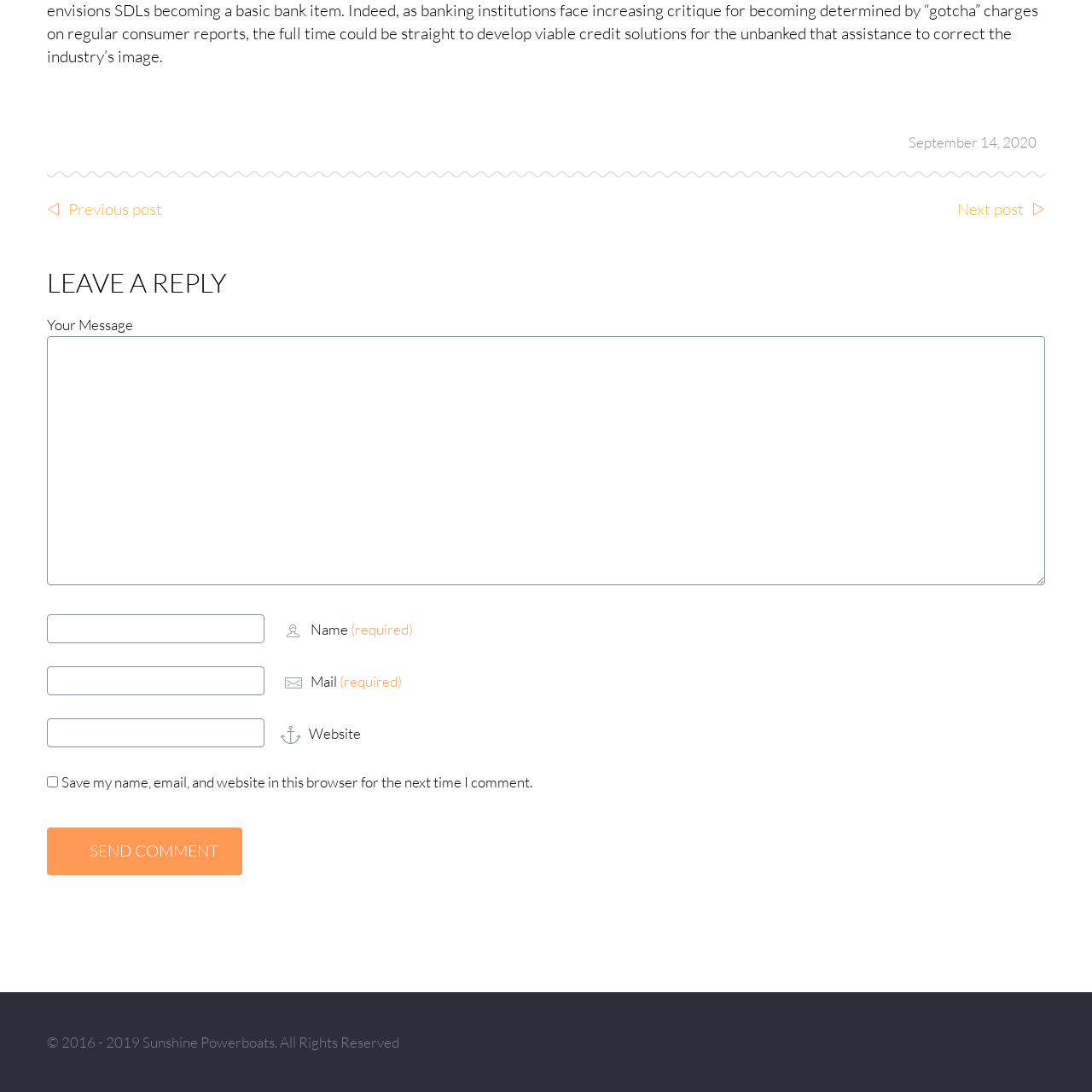What is the purpose of the text box with the label 'Your Message'?
Can you offer a detailed and complete answer to this question?

The text box with the label 'Your Message' is likely used to input a message or comment, as it is located below the 'LEAVE A REPLY' heading and is a required field for submitting a comment.